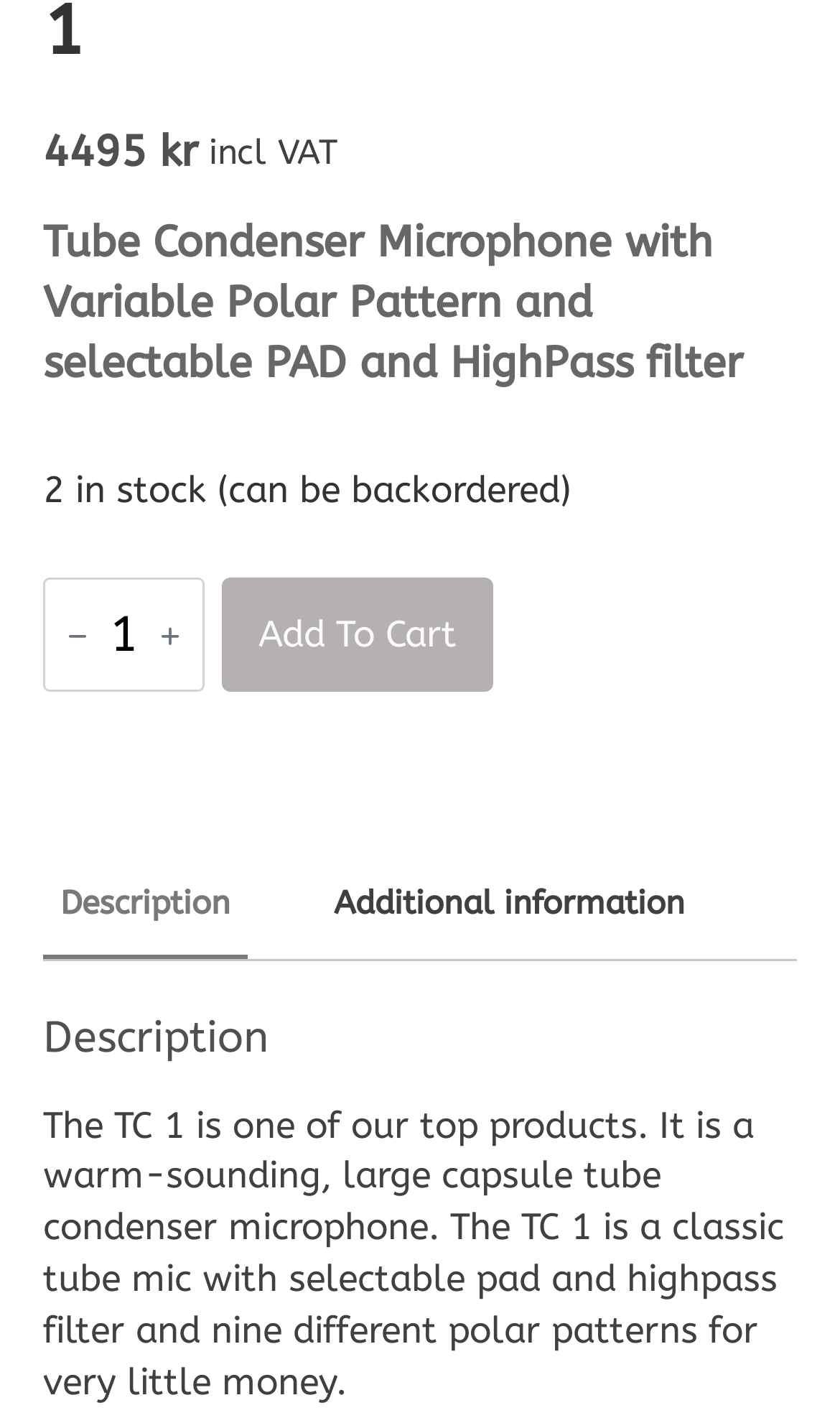What is the product quantity?
Please provide a single word or phrase as your answer based on the image.

1